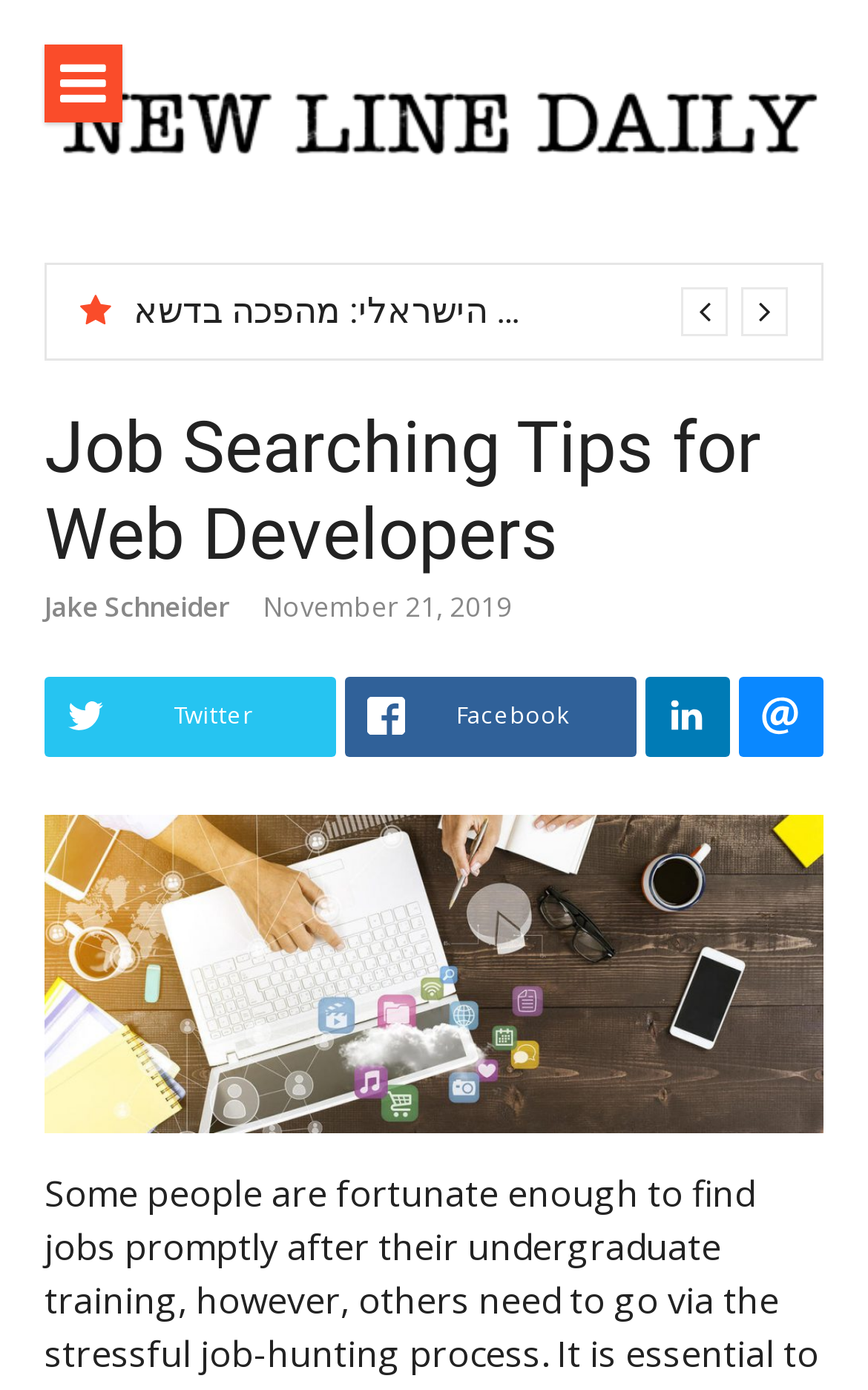Please identify the bounding box coordinates of the clickable area that will fulfill the following instruction: "Visit the Newline Daily website". The coordinates should be in the format of four float numbers between 0 and 1, i.e., [left, top, right, bottom].

[0.051, 0.06, 0.949, 0.092]